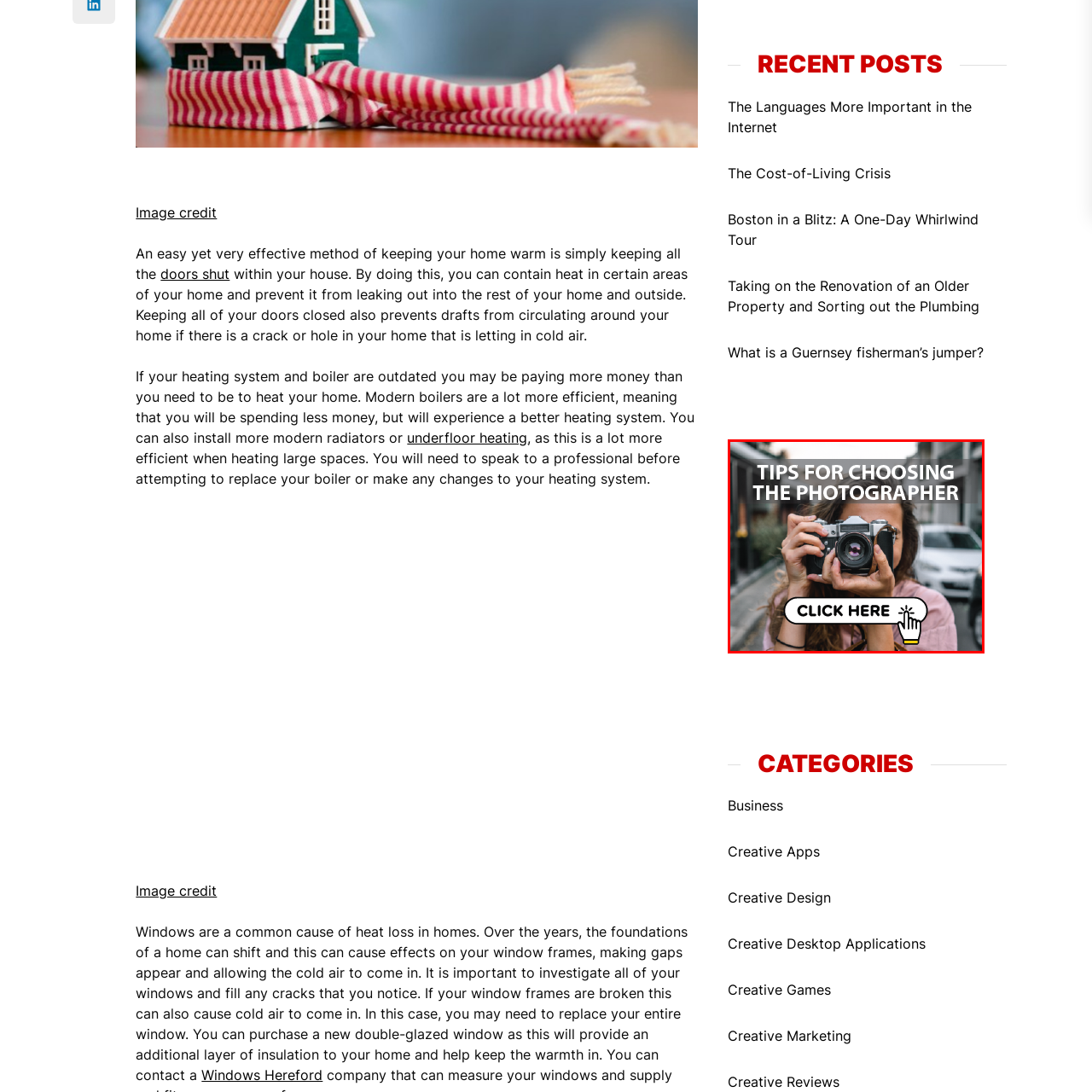What is the purpose of the text above the woman?
Look closely at the part of the image outlined in red and give a one-word or short phrase answer.

To provide guidance